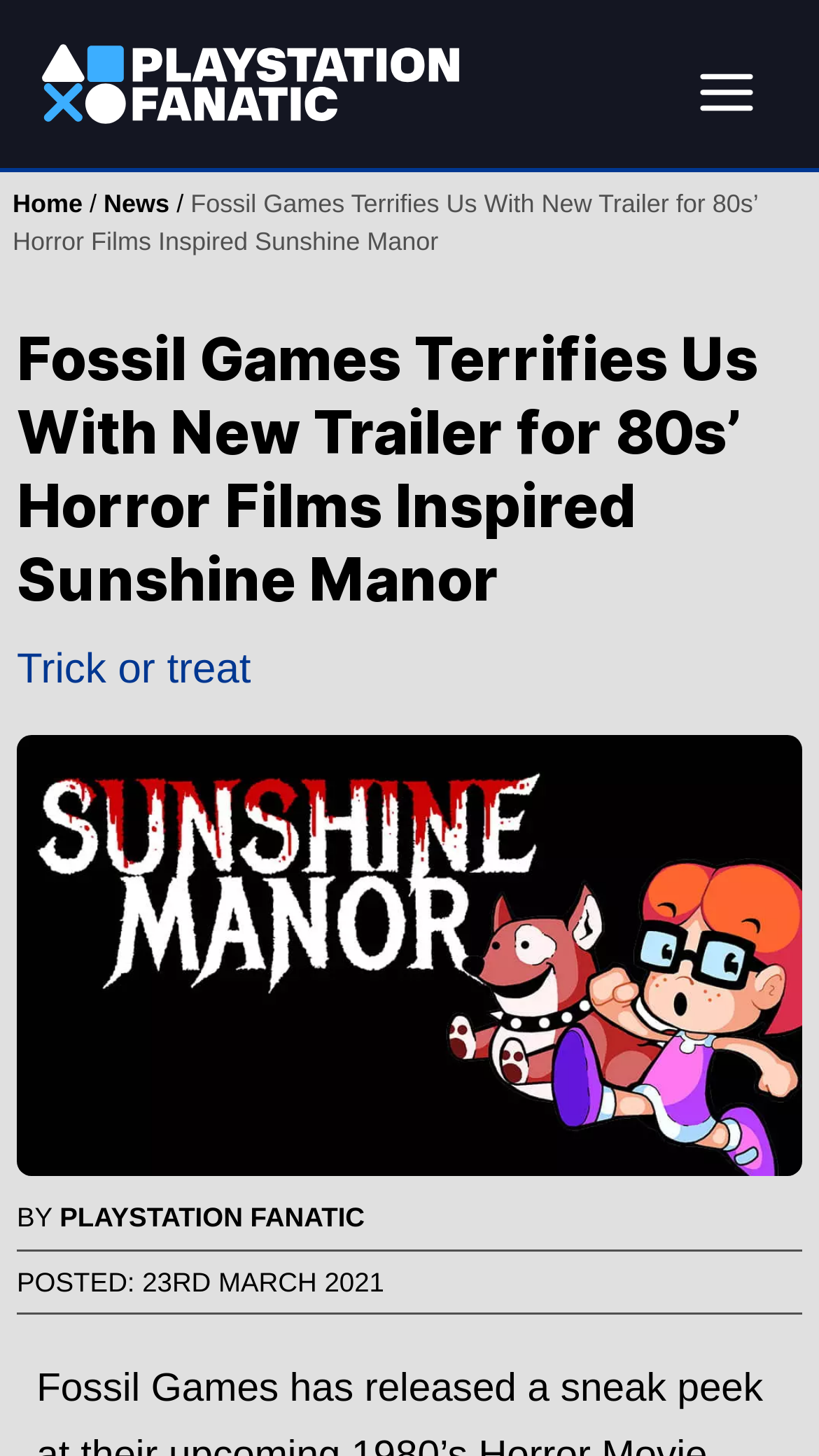Provide a brief response using a word or short phrase to this question:
What type of game is Sunshine Manor?

Horror RPG